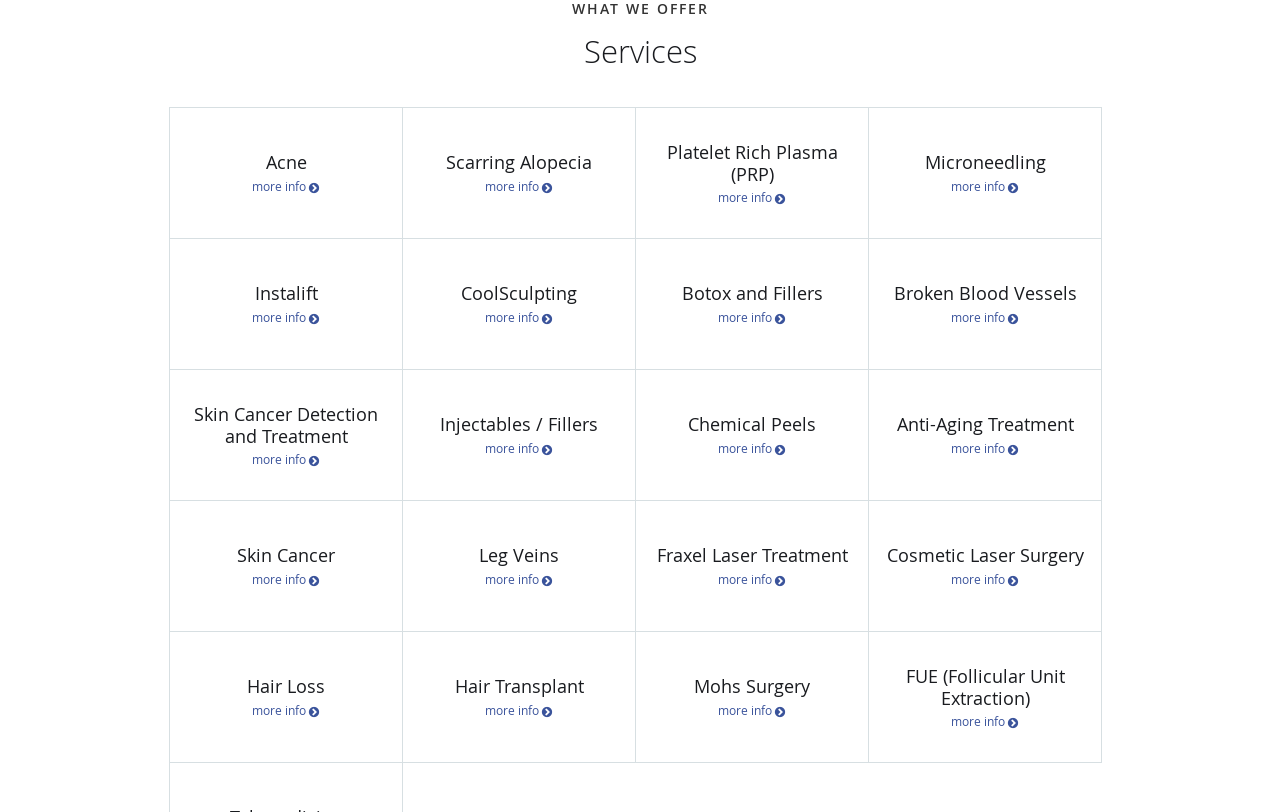Determine the bounding box coordinates in the format (top-left x, top-left y, bottom-right x, bottom-right y). Ensure all values are floating point numbers between 0 and 1. Identify the bounding box of the UI element described by: Instalift more info

[0.133, 0.295, 0.314, 0.455]